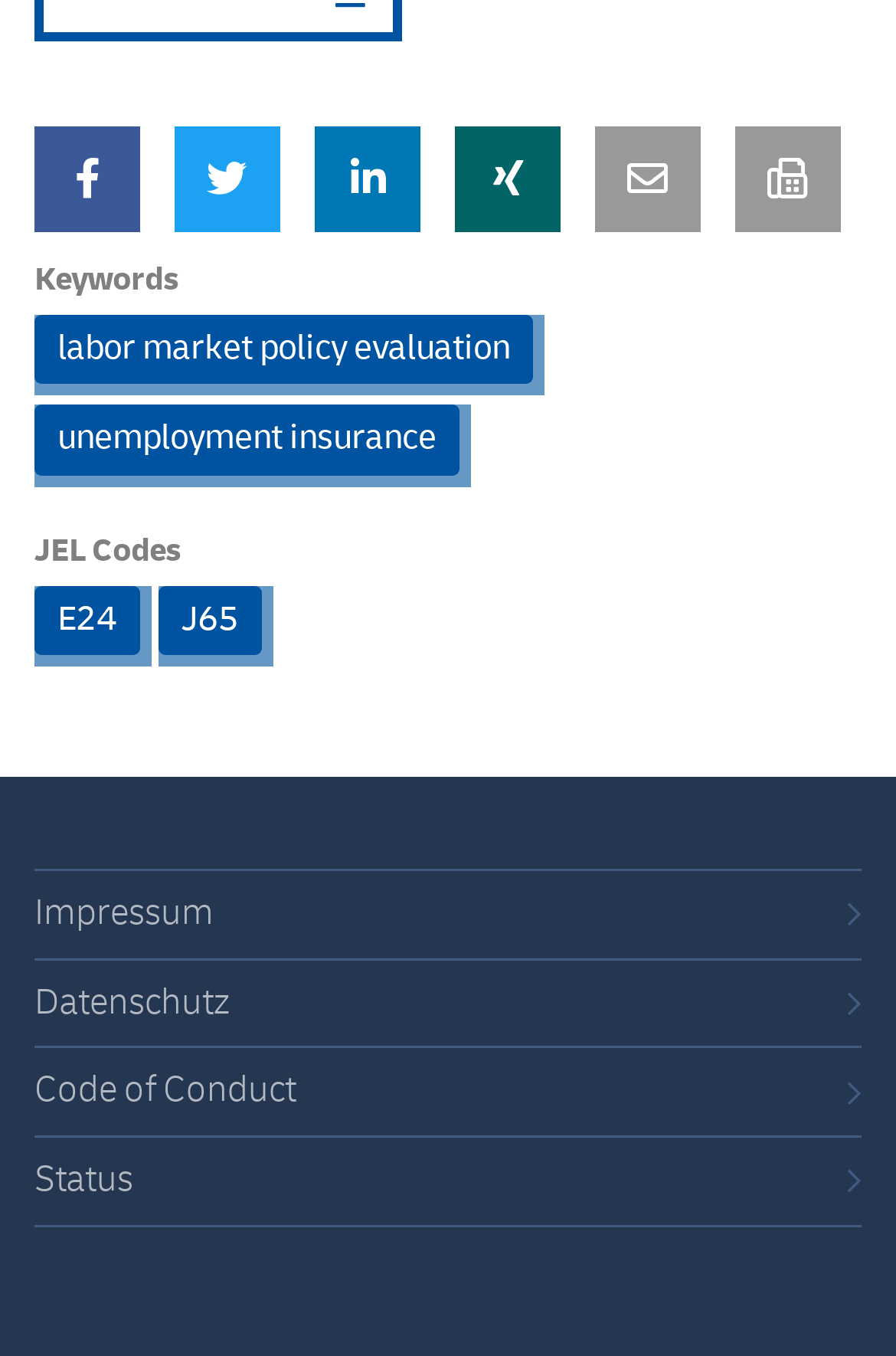Find the bounding box coordinates of the clickable area required to complete the following action: "Click on labor market policy evaluation".

[0.038, 0.232, 0.595, 0.283]